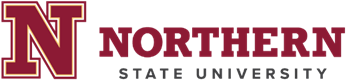Refer to the image and provide a thorough answer to this question:
What font style is used for the letter 'N'?

The caption specifically mentions that the prominent letter 'N' is in a strong serif font, which suggests that the font style used for the letter 'N' is serif.